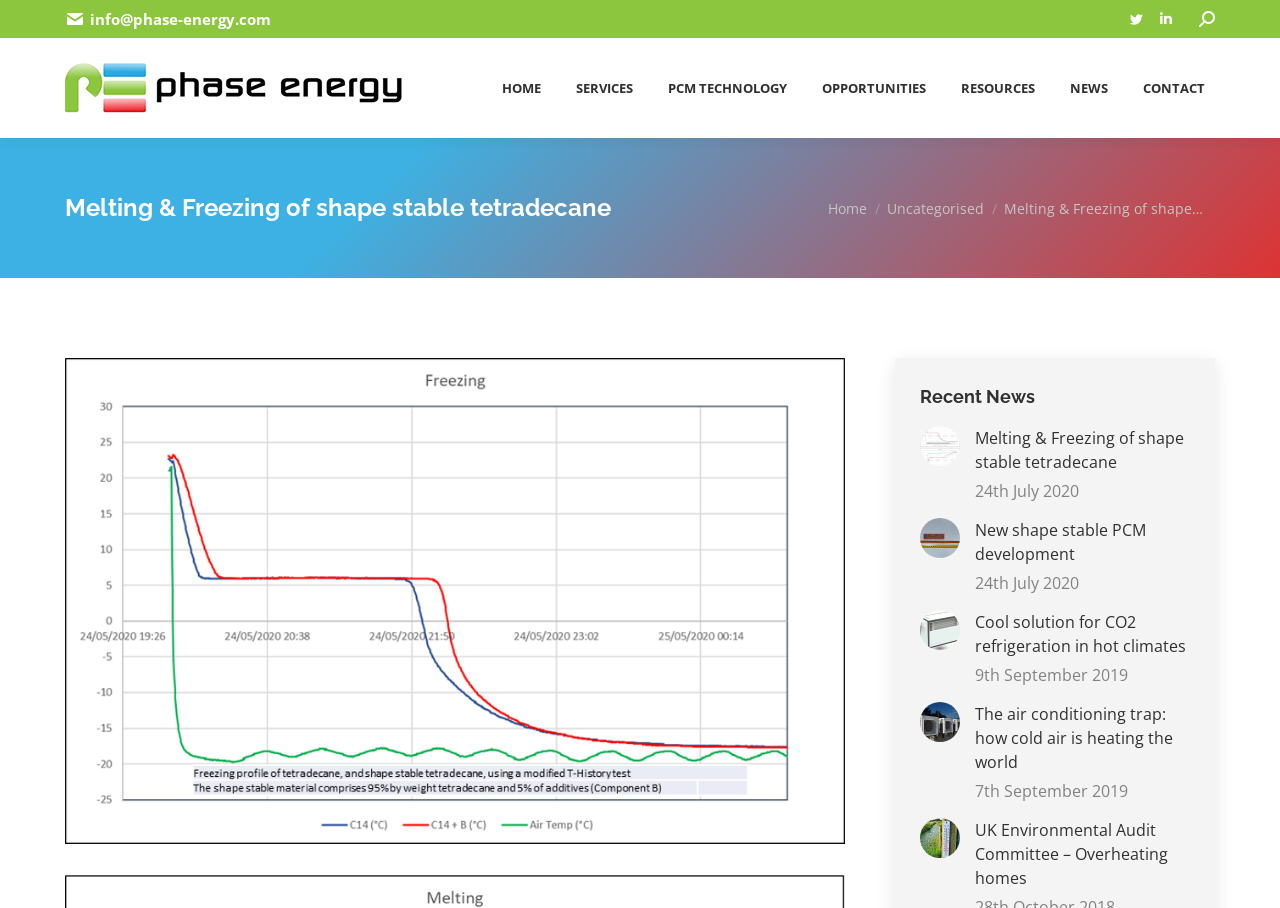Provide a single word or phrase to answer the given question: 
How many menu items are there?

7